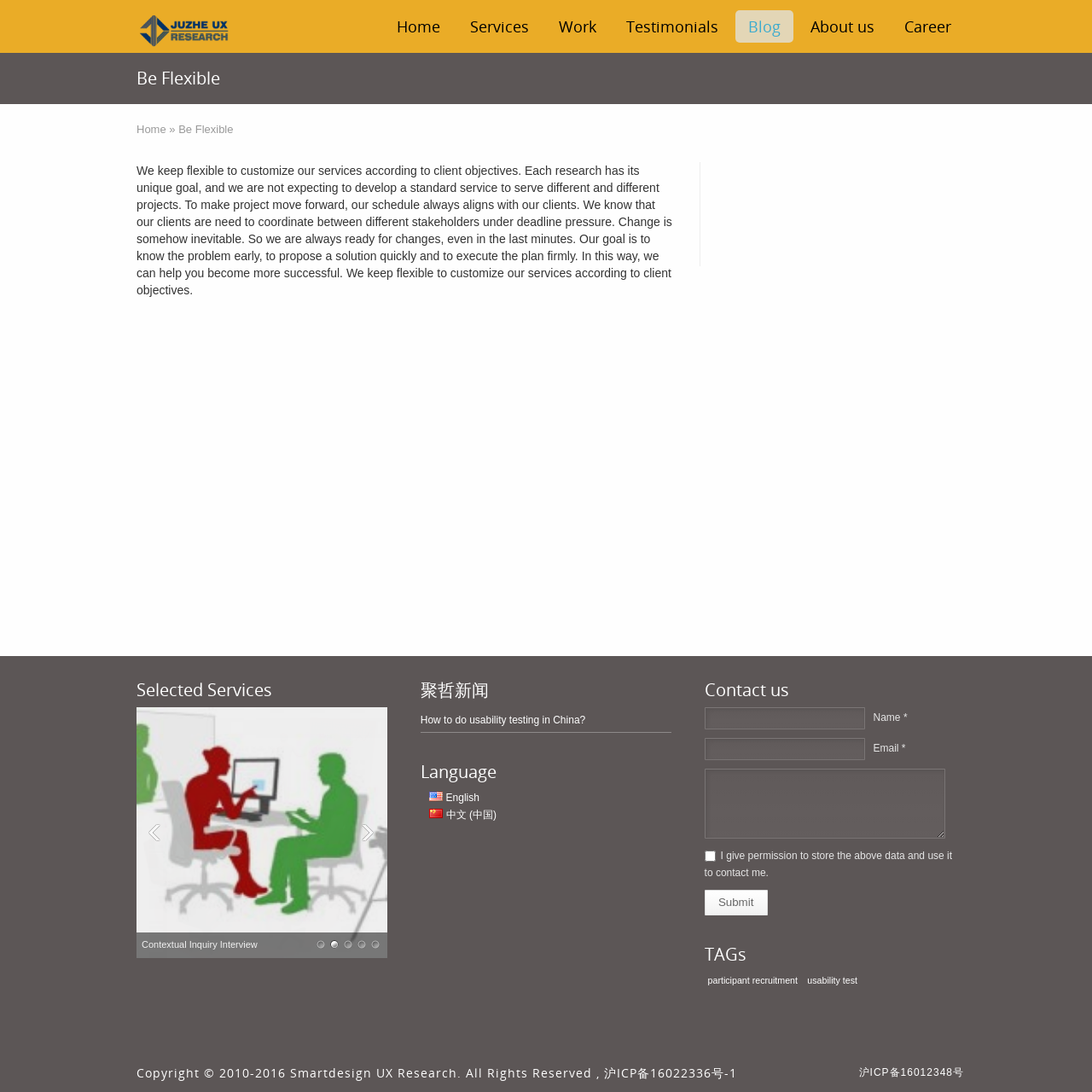What is the purpose of the 'Contact us' section?
Using the information from the image, provide a comprehensive answer to the question.

The 'Contact us' section is located at the bottom of the webpage and contains a form with fields for name, email, and message. There is also a checkbox for permission to store data and a submit button. The purpose of this section is to allow users to submit inquiries or messages to the company.